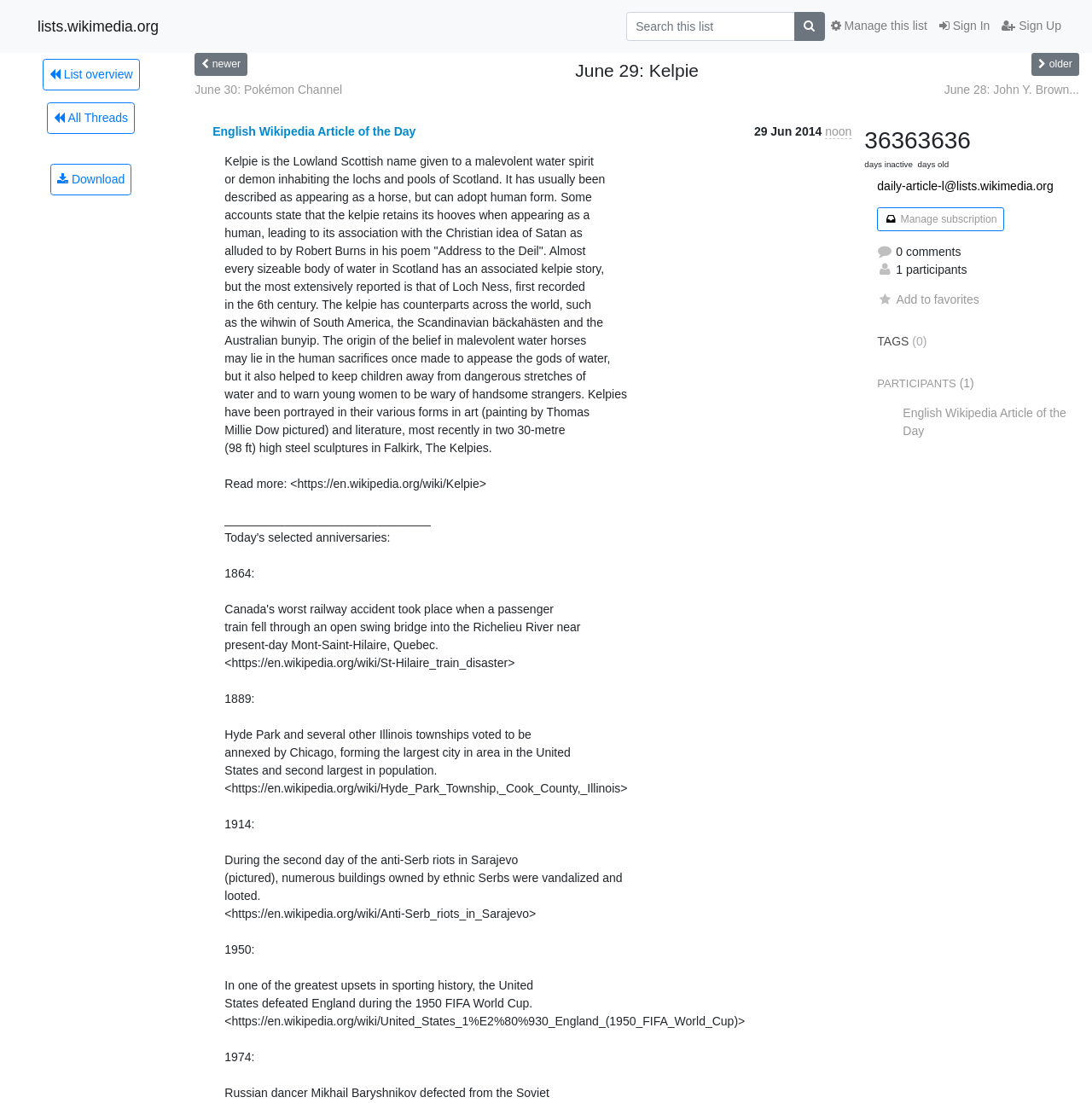Using the format (top-left x, top-left y, bottom-right x, bottom-right y), and given the element description, identify the bounding box coordinates within the screenshot: newer

[0.178, 0.048, 0.227, 0.069]